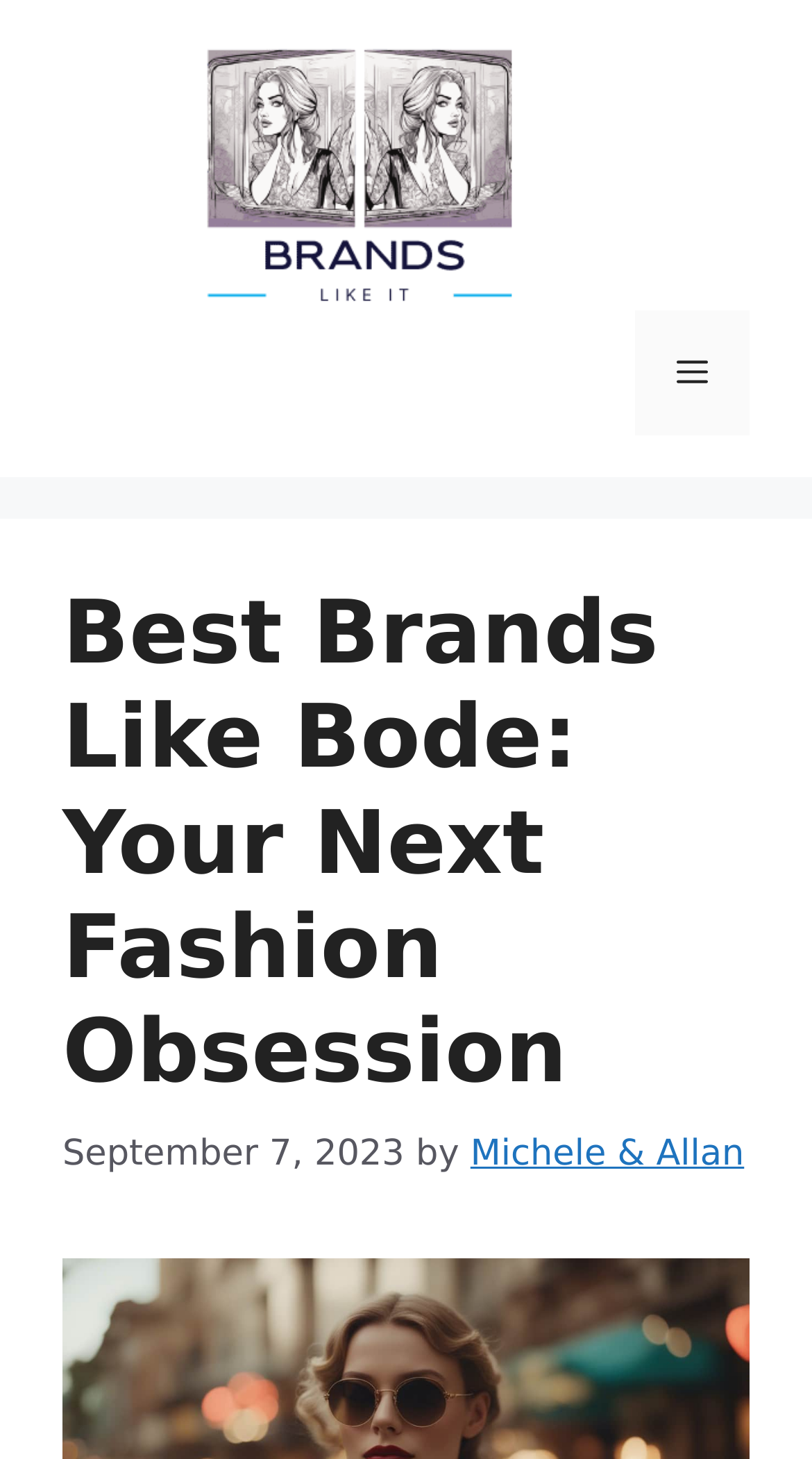What is the author of the article?
Based on the image, give a one-word or short phrase answer.

Michele & Allan